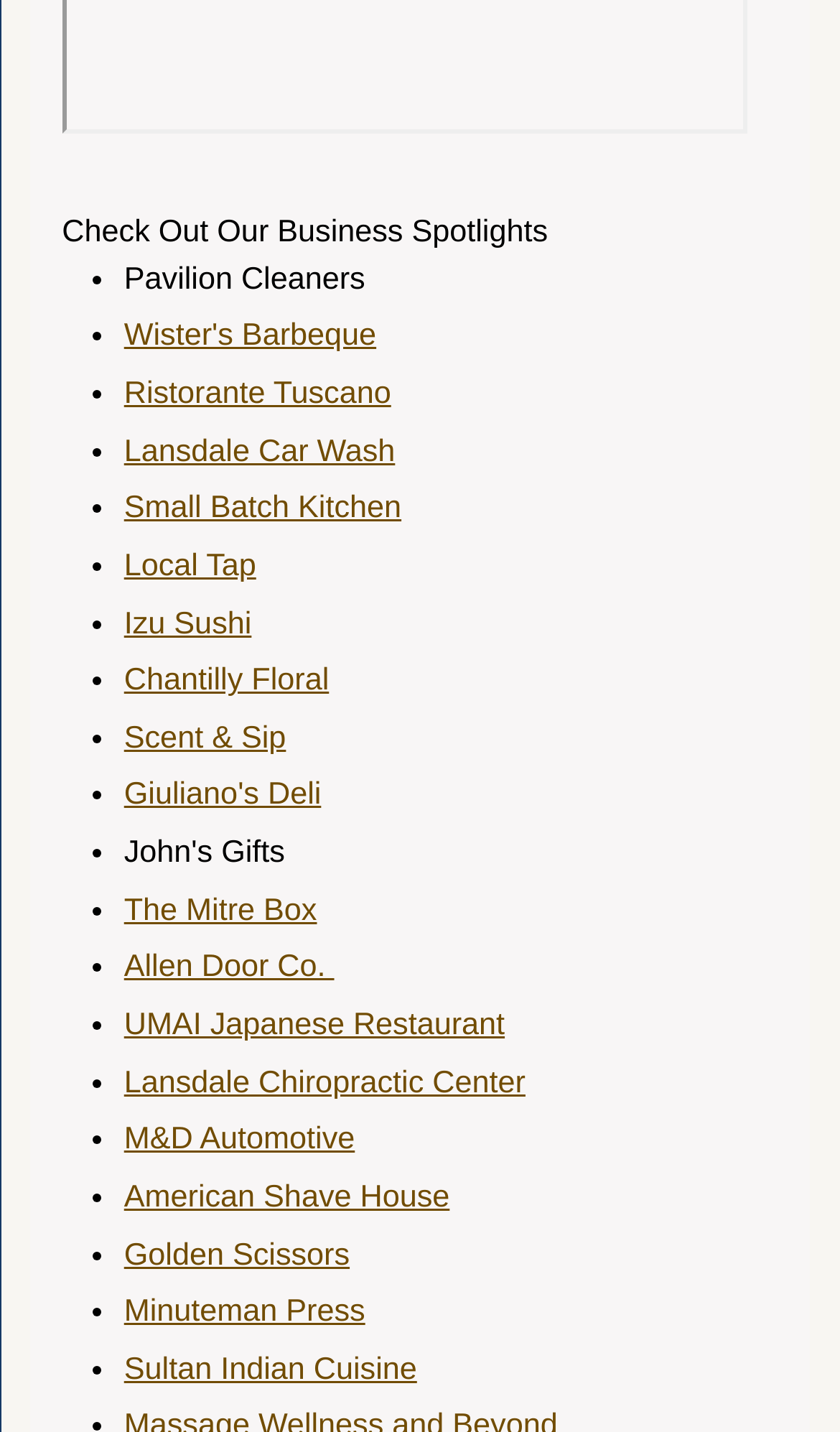Identify the bounding box coordinates of the clickable region to carry out the given instruction: "Explore Lansdale Car Wash".

[0.148, 0.303, 0.47, 0.327]